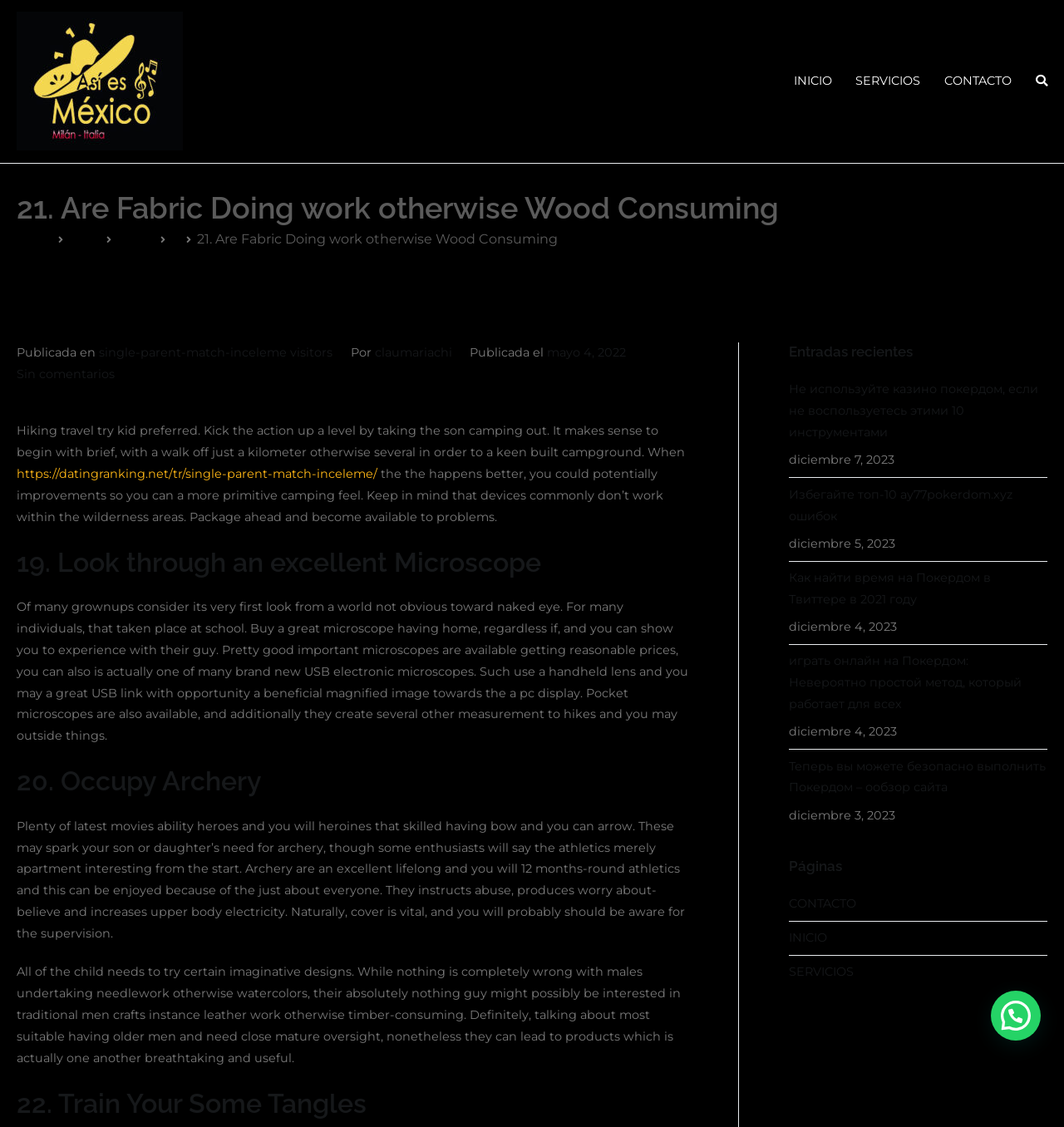Give a short answer using one word or phrase for the question:
What is the link text of the third link from the top?

SERVICIOS